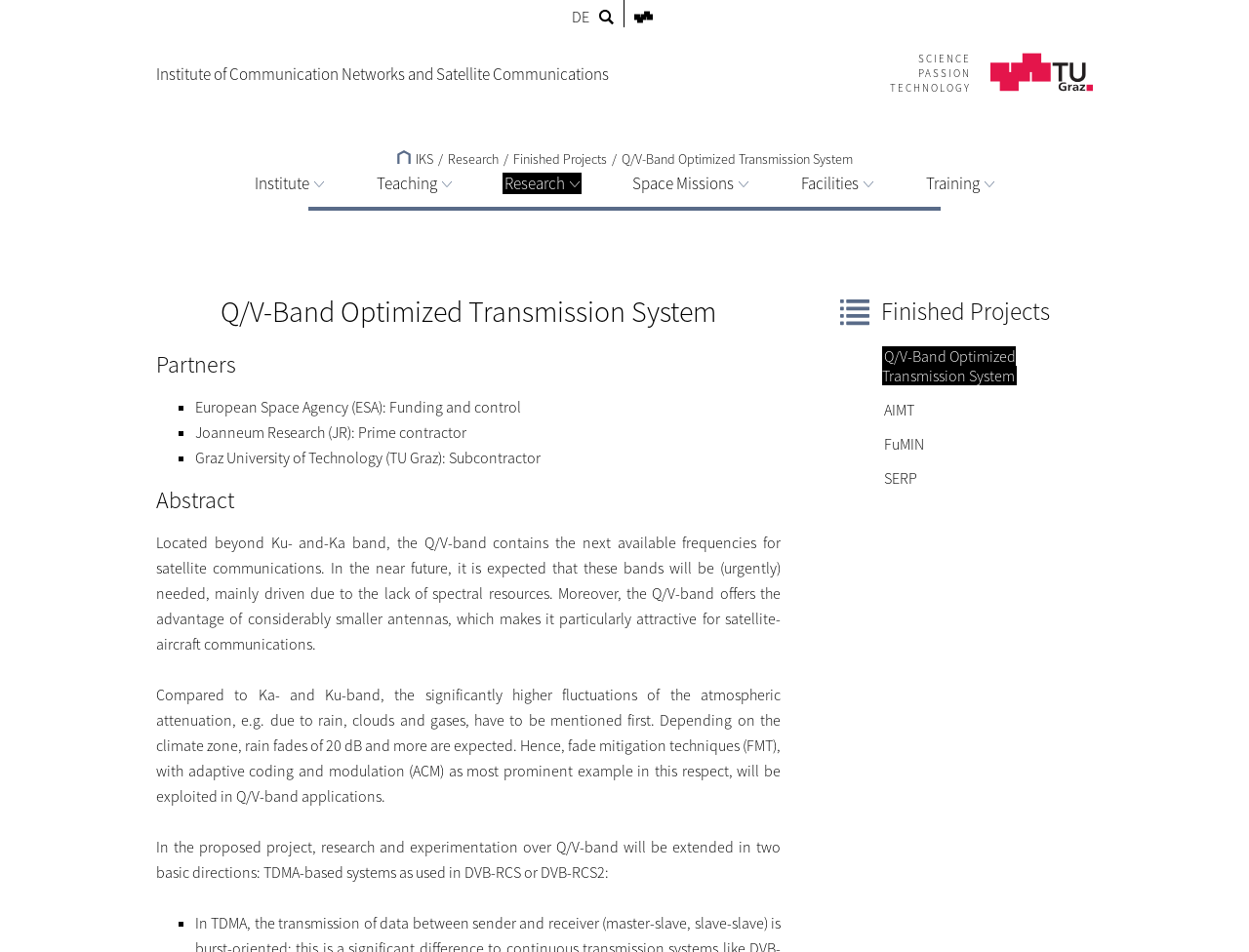Determine the bounding box coordinates of the element's region needed to click to follow the instruction: "Click the link to Finished Projects". Provide these coordinates as four float numbers between 0 and 1, formatted as [left, top, right, bottom].

[0.411, 0.157, 0.486, 0.176]